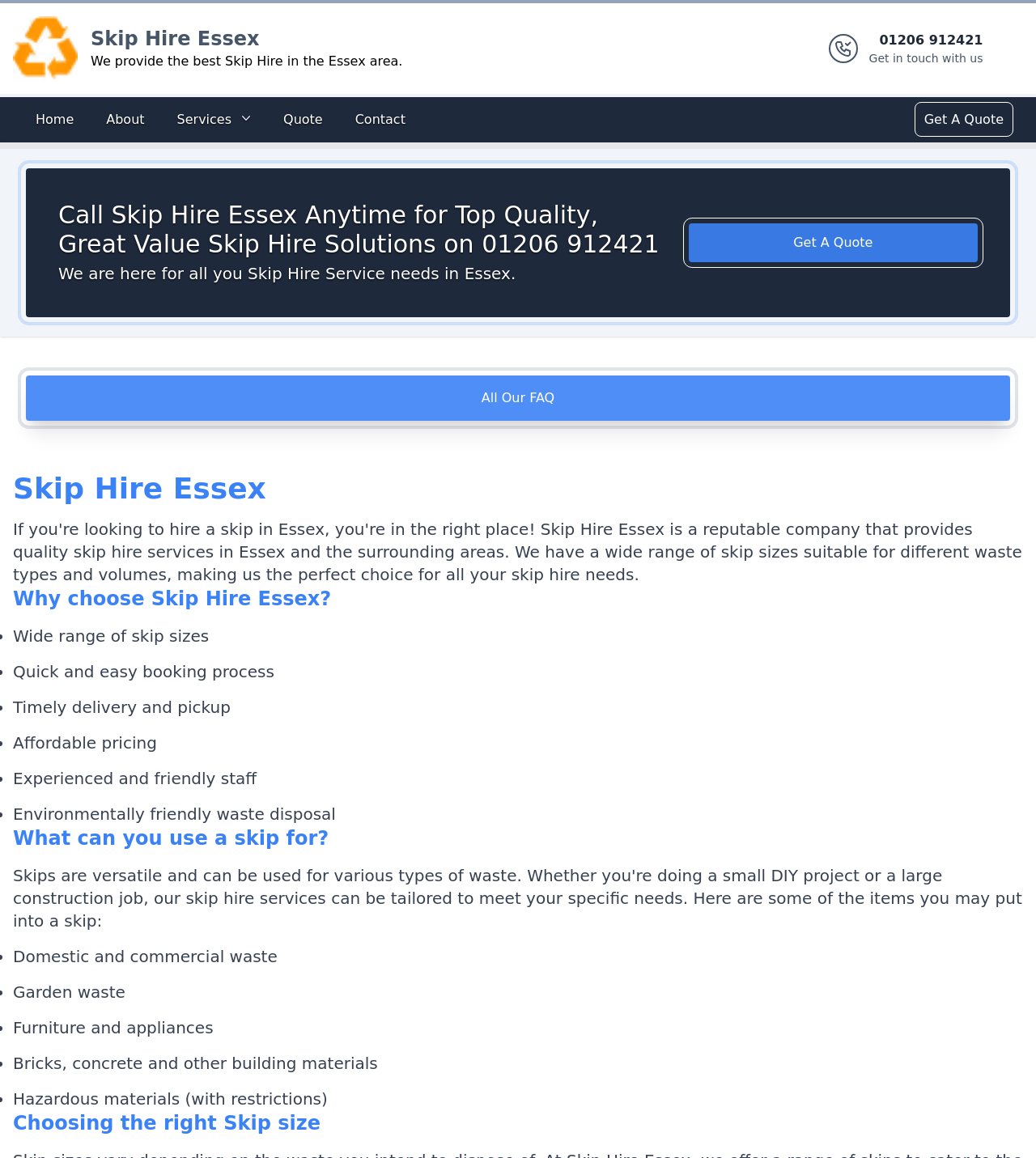Please find the bounding box coordinates of the element that must be clicked to perform the given instruction: "Check the BLOG". The coordinates should be four float numbers from 0 to 1, i.e., [left, top, right, bottom].

None